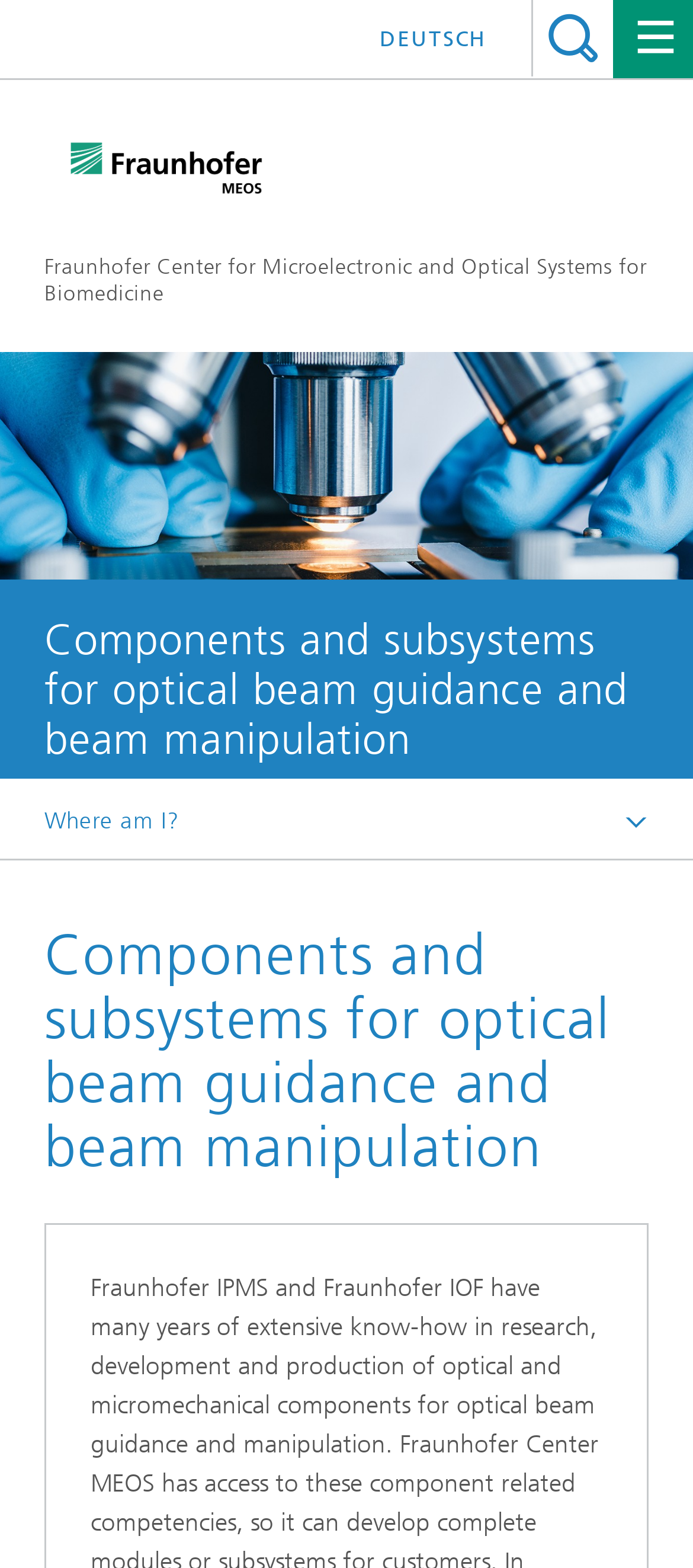Answer with a single word or phrase: 
Where can the user navigate to from this webpage?

Homepage, Research and development